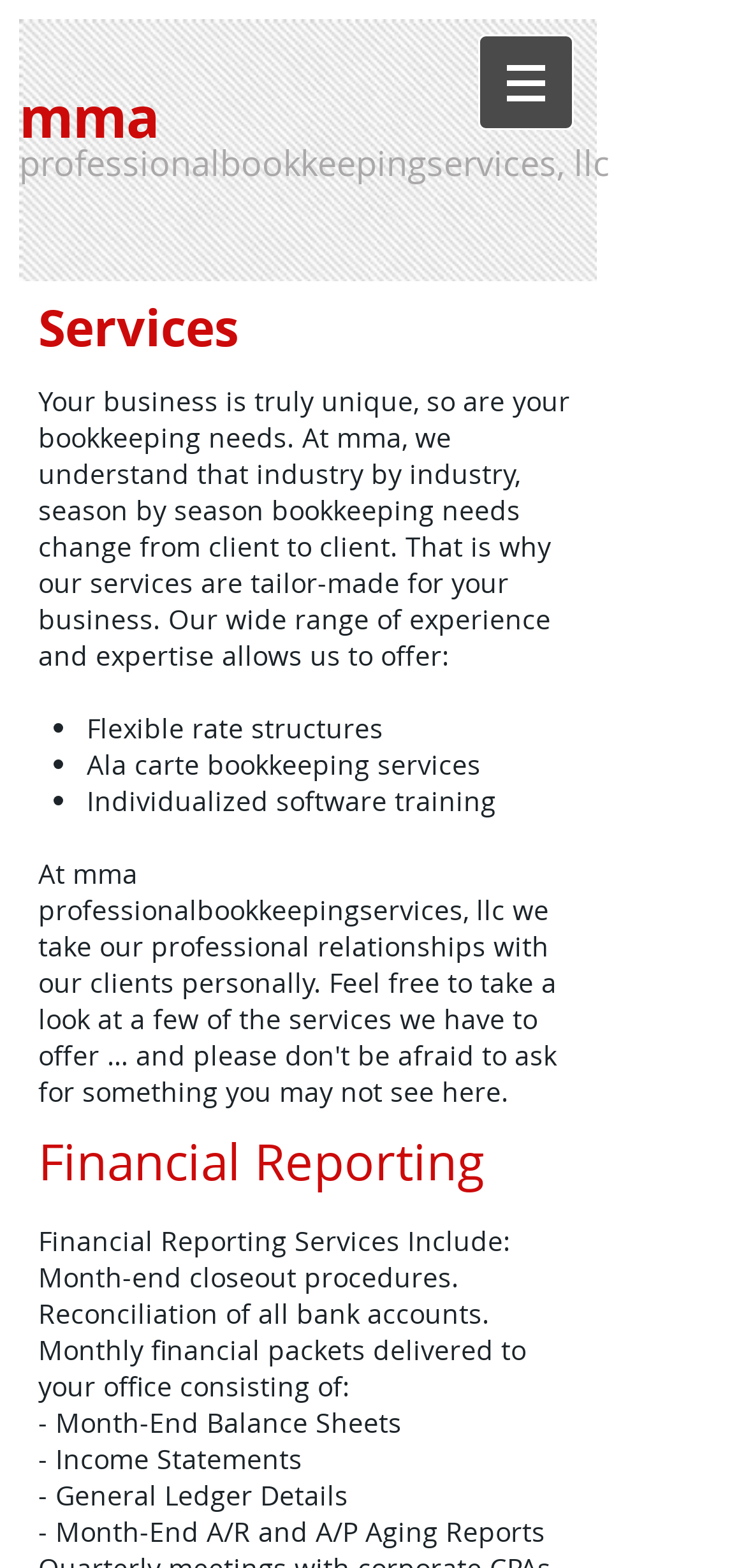What is included in the financial reporting services?
Using the information presented in the image, please offer a detailed response to the question.

I found the services included in financial reporting by looking at the list of items mentioned under 'Financial Reporting Services Include'. One of the items listed is 'Month-end closeout procedures'.